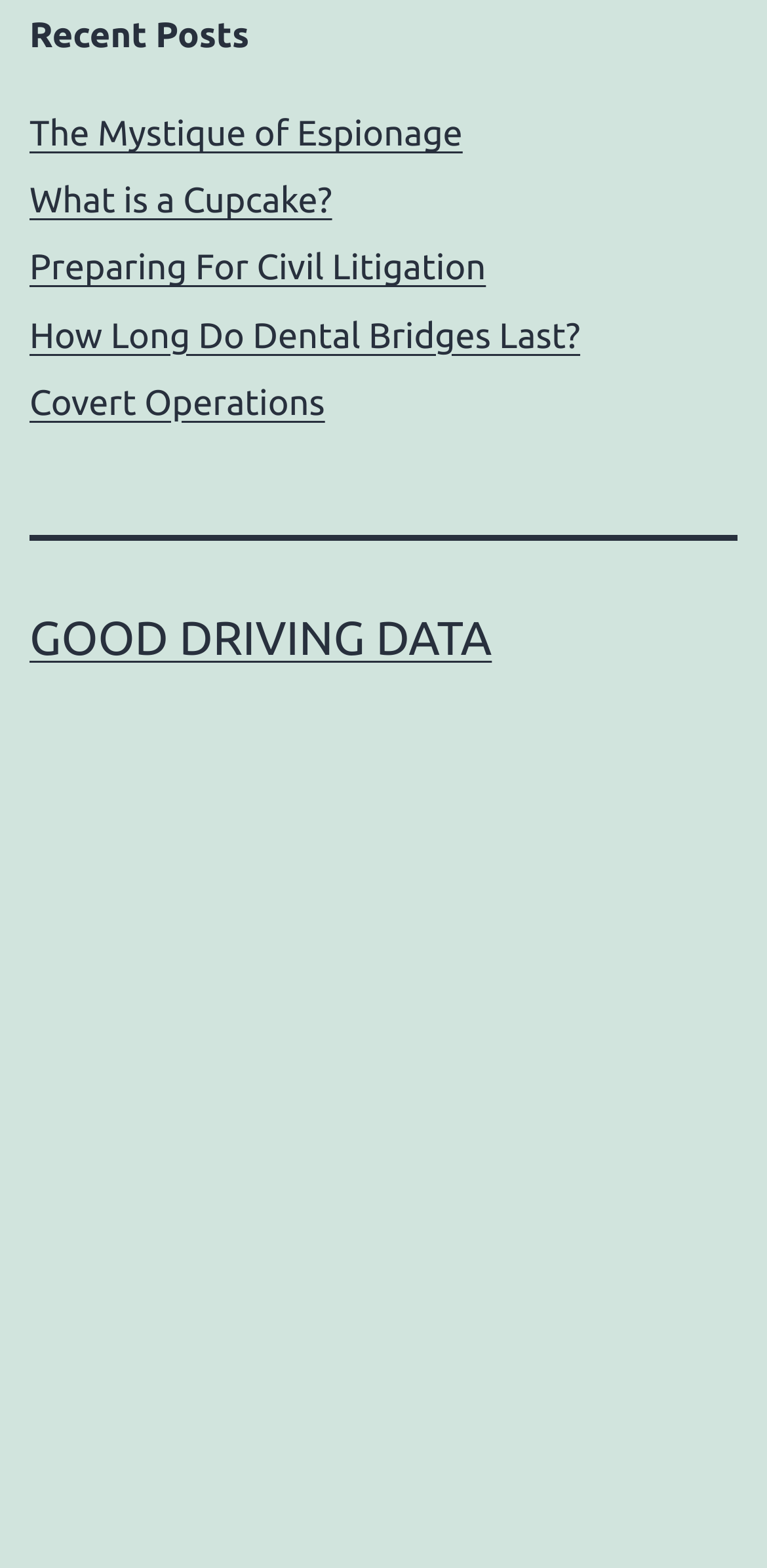Determine the bounding box coordinates for the UI element with the following description: "Previous postTips For Practicing Driving". The coordinates should be four float numbers between 0 and 1, represented as [left, top, right, bottom].

[0.038, 0.079, 0.962, 0.161]